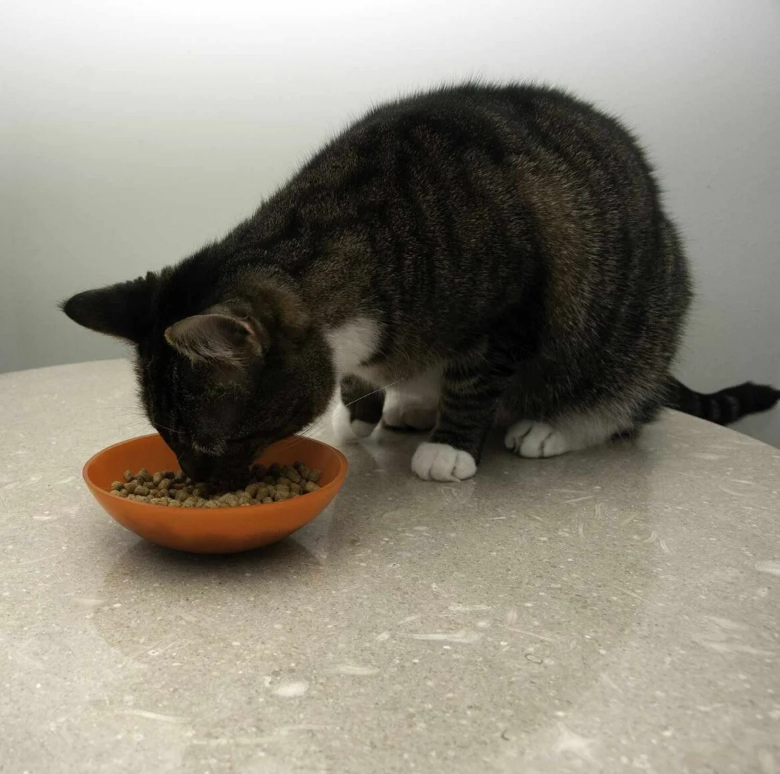What is the color of the bowl?
Based on the image, give a one-word or short phrase answer.

orange